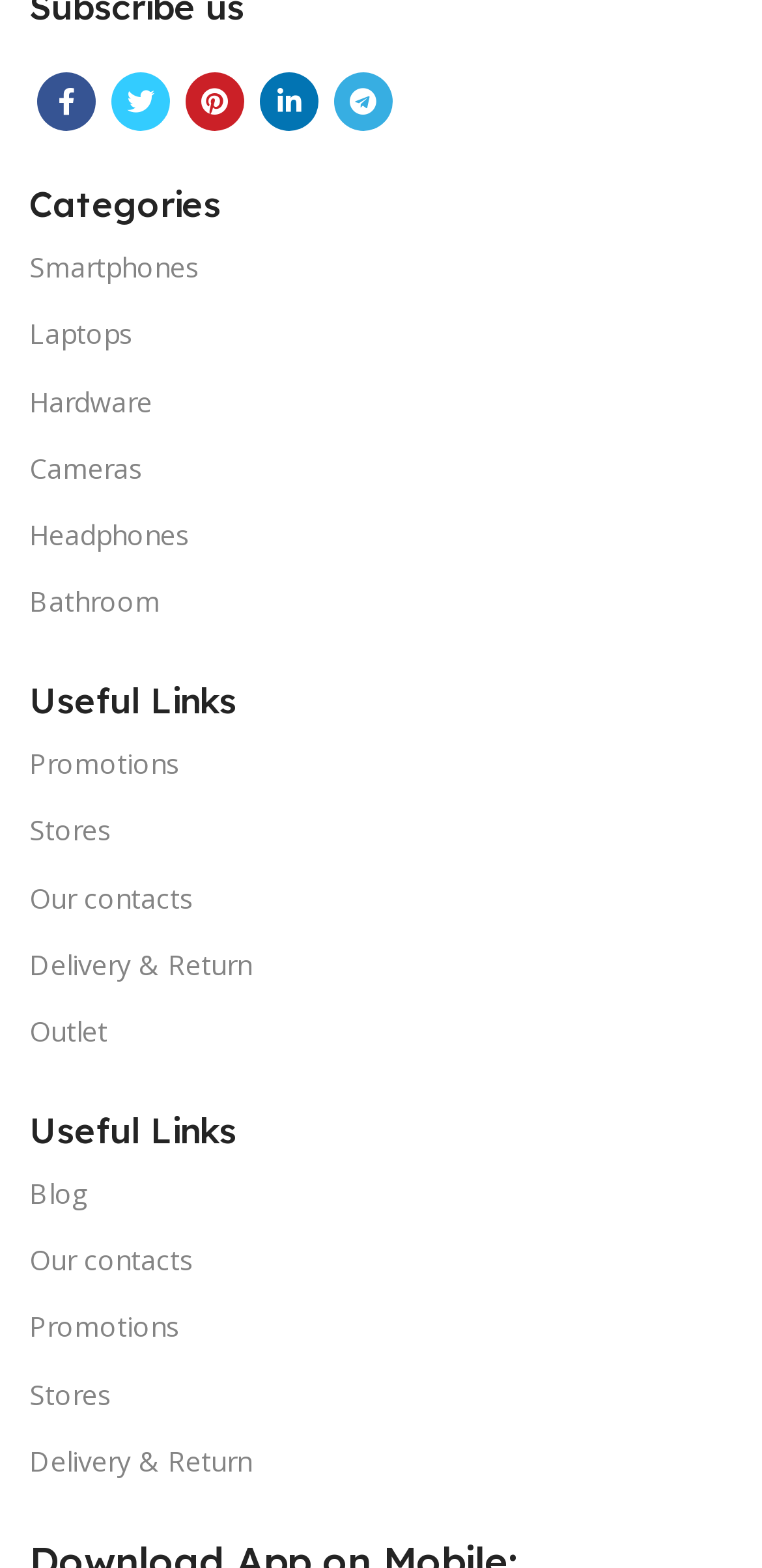What is the last link in the second 'Useful Links' section?
Answer the question with detailed information derived from the image.

The second 'Useful Links' section has several links, and the last link in this section is 'Delivery & Return'. This link is located at the bottom of the section, and it provides information about delivery and return policies.